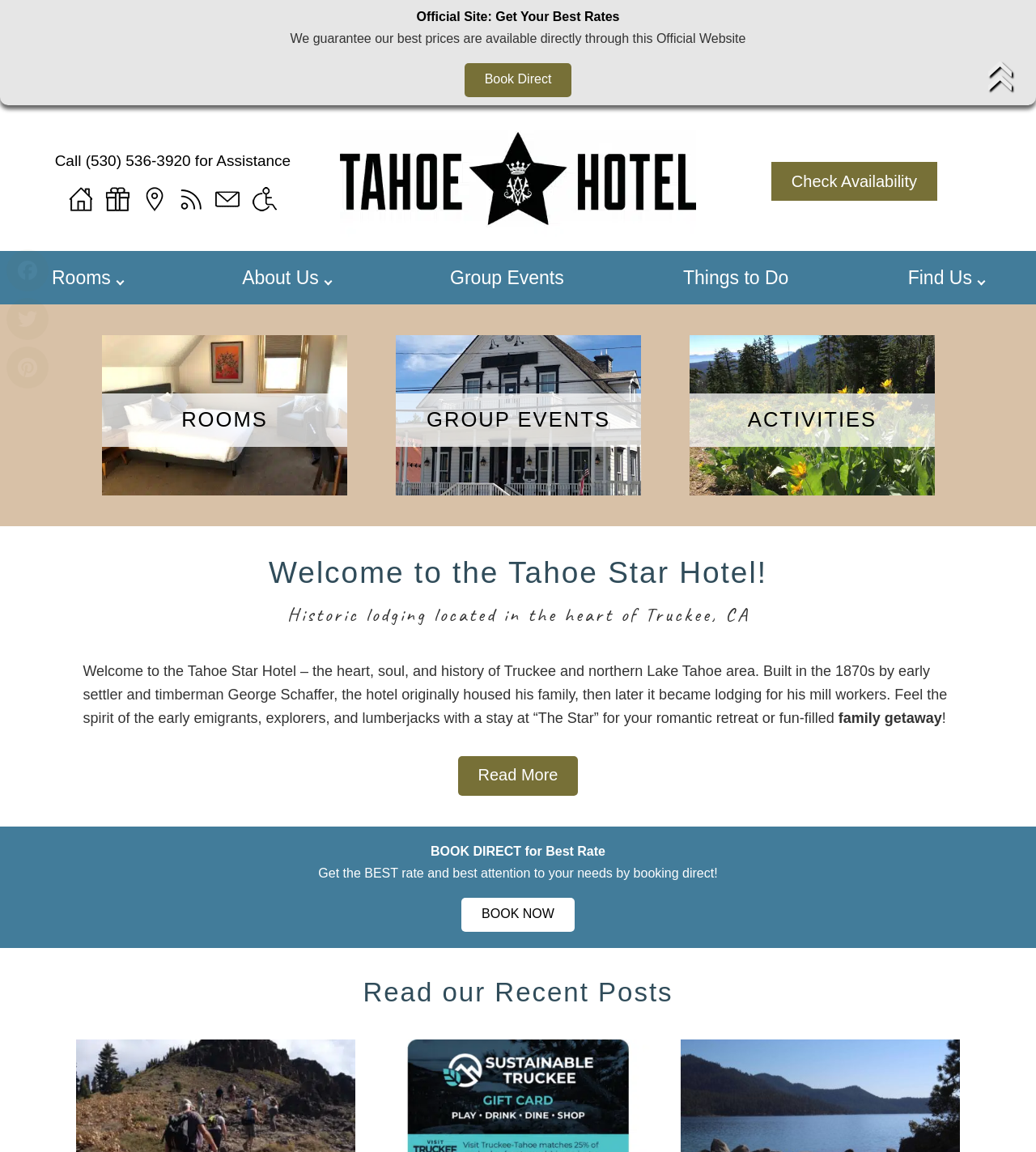Determine the bounding box coordinates for the clickable element to execute this instruction: "Read More". Provide the coordinates as four float numbers between 0 and 1, i.e., [left, top, right, bottom].

[0.442, 0.656, 0.558, 0.691]